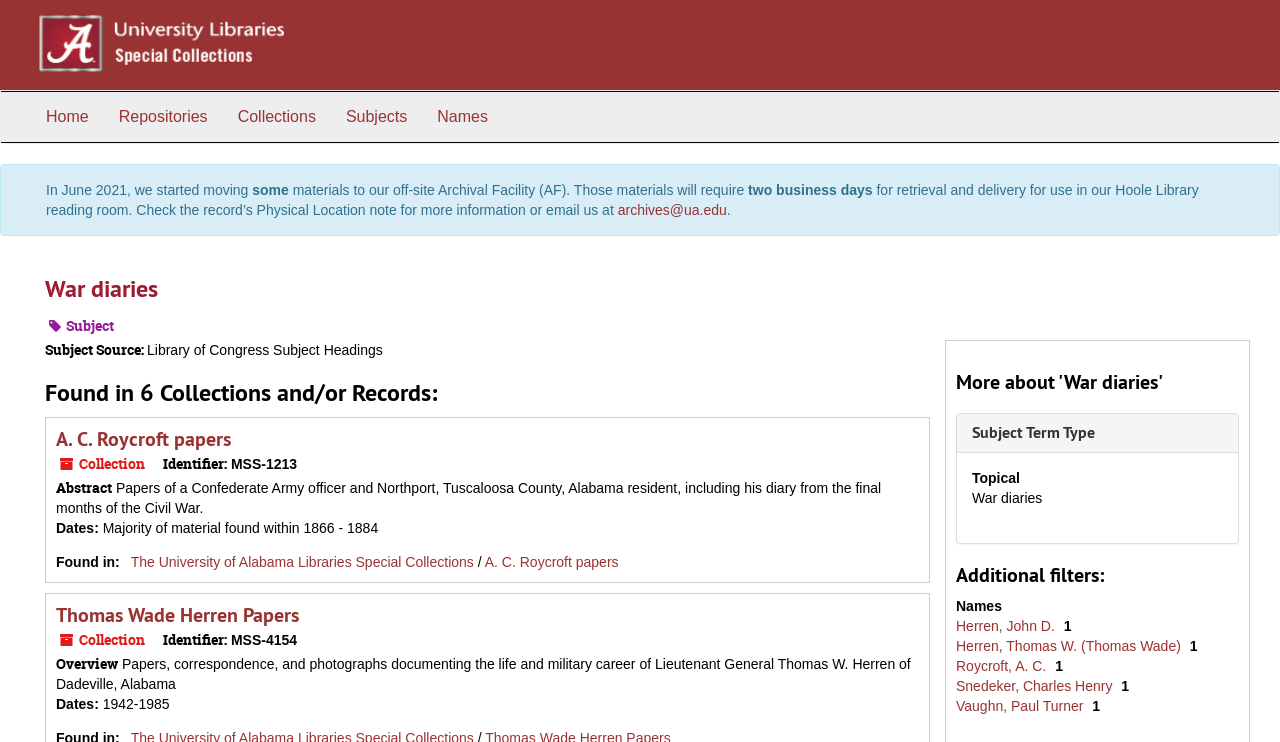Identify the bounding box coordinates of the region that needs to be clicked to carry out this instruction: "Click the 'Home' link". Provide these coordinates as four float numbers ranging from 0 to 1, i.e., [left, top, right, bottom].

[0.024, 0.124, 0.081, 0.191]